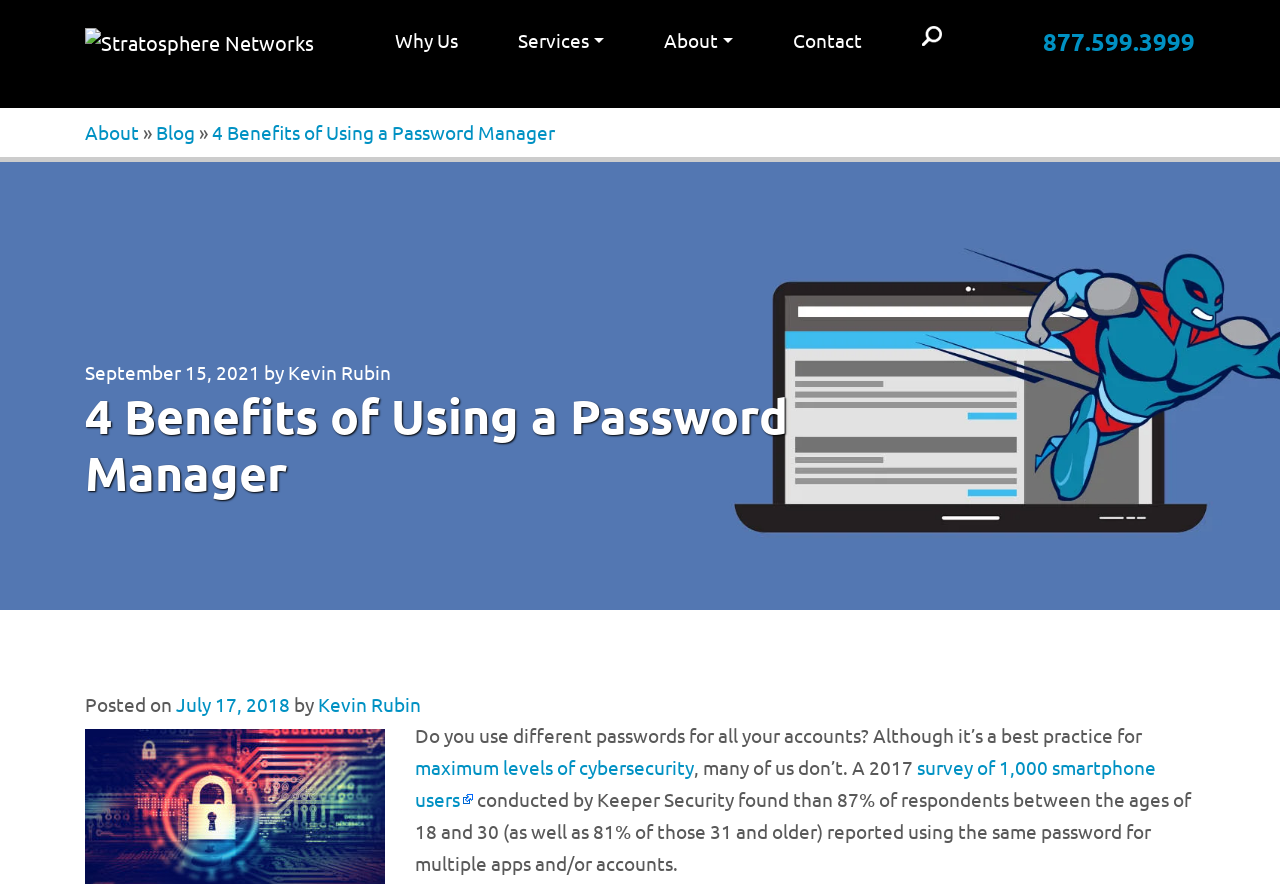Offer a thorough description of the webpage.

The webpage is about the benefits of using a password manager for greater security. At the top, there is a navigation menu with links to "Stratosphere Networks", "Why Us", "Services", "About", and "Contact". The "Services" and "About" links have dropdown menus. On the right side of the navigation menu, there is a search link and a phone number link "877.599.3999".

Below the navigation menu, there is a section with links to "About", "Blog", and the current article "4 Benefits of Using a Password Manager". The article title is also a heading, and it has a subheading with the date "September 15, 2021" and the author's name "Kevin Rubin".

The main content of the article starts with a question "Do you use different passwords for all your accounts?" and discusses the importance of using unique passwords for maximum levels of cybersecurity. The article cites a survey by Keeper Security, which found that a significant percentage of respondents use the same password for multiple apps and/or accounts.

There is no prominent image on the page, but there is a small image of "Stratosphere Networks" in the top-left corner, which is also a link. Overall, the webpage has a simple layout with a focus on the article content.